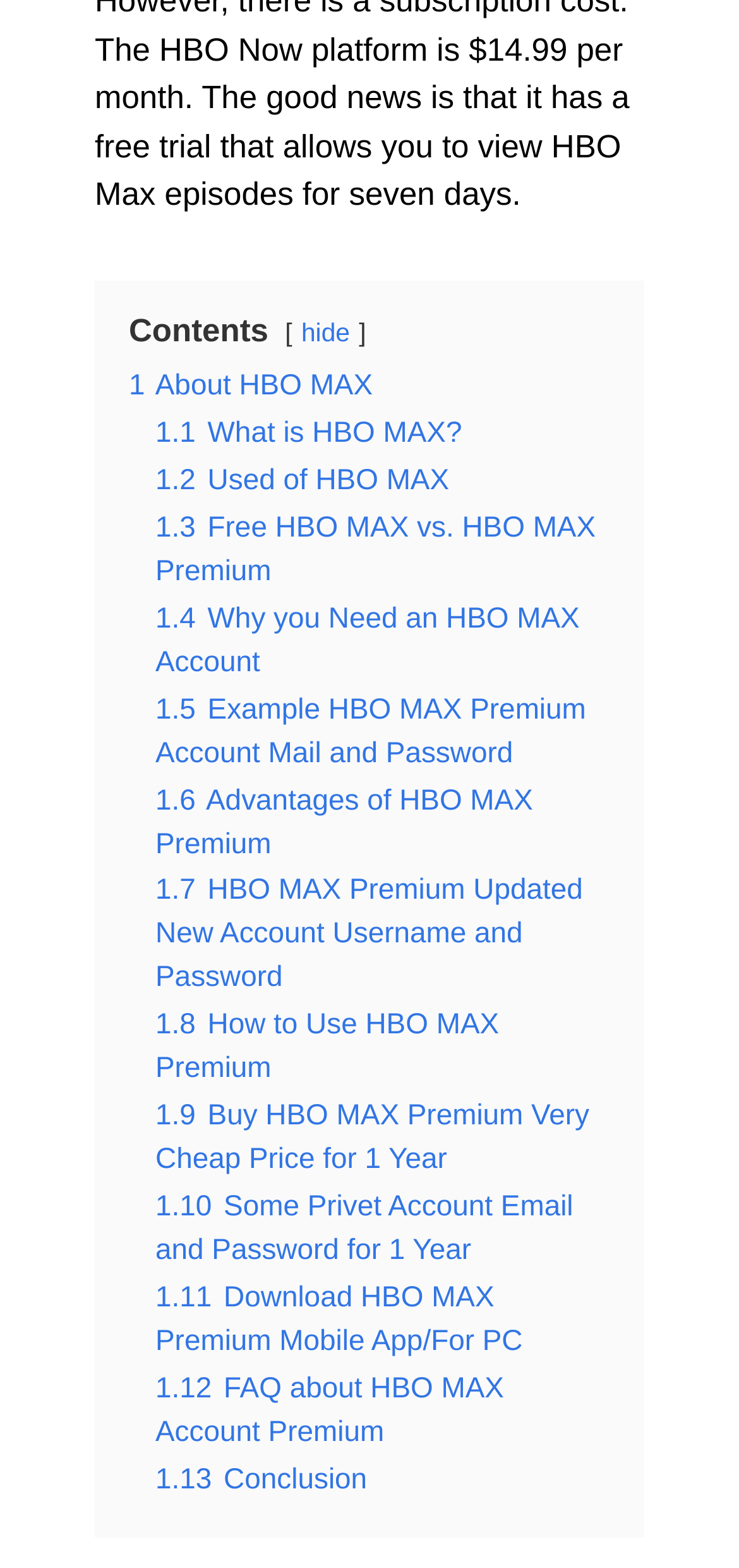Find and provide the bounding box coordinates for the UI element described with: "1 About HBO MAX".

[0.174, 0.236, 0.504, 0.256]